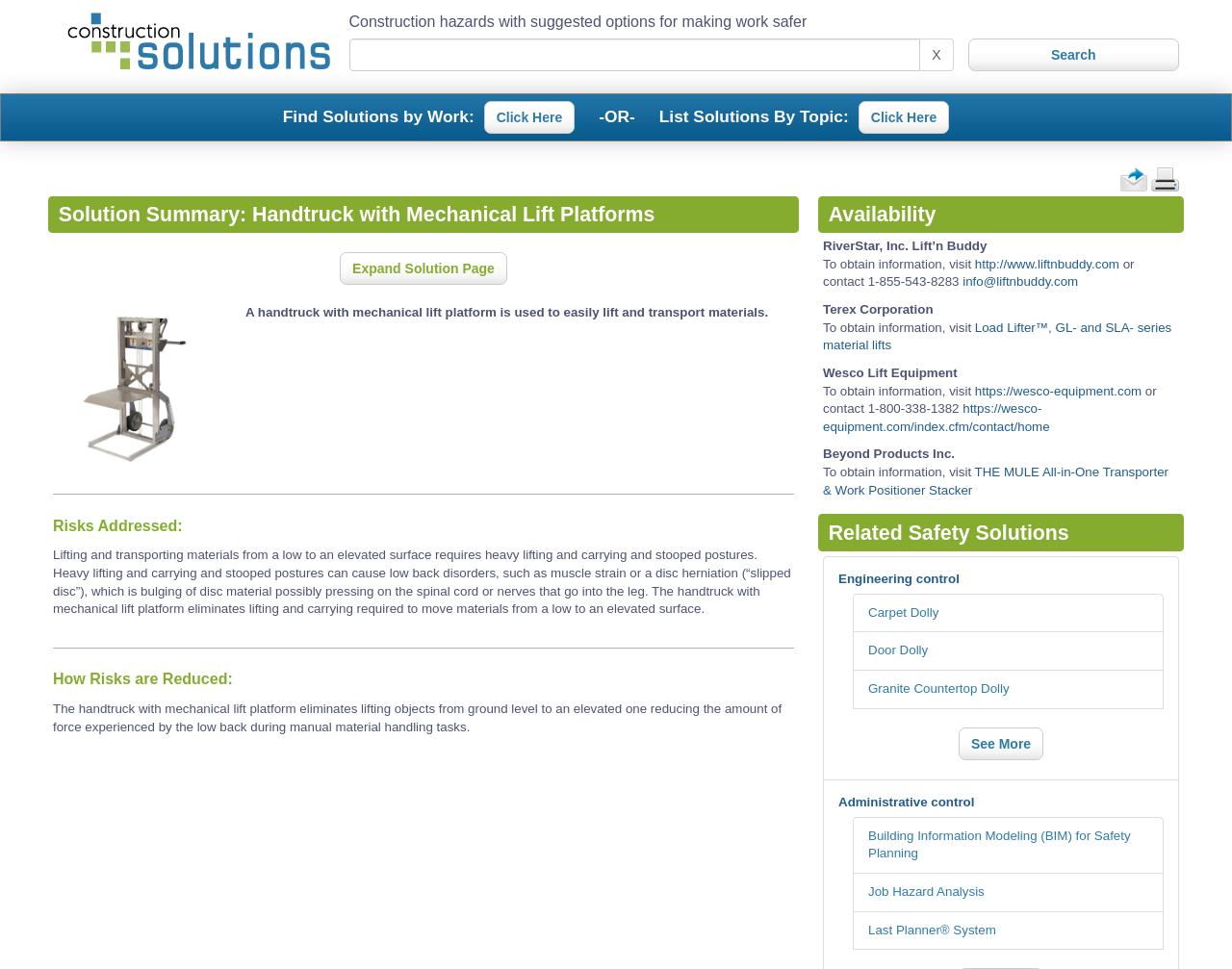Please mark the bounding box coordinates of the area that should be clicked to carry out the instruction: "Expand Solution Page".

[0.276, 0.26, 0.412, 0.294]